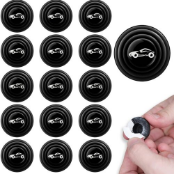Reply to the question with a single word or phrase:
What is the purpose of the pads?

Minimize noise and vibration